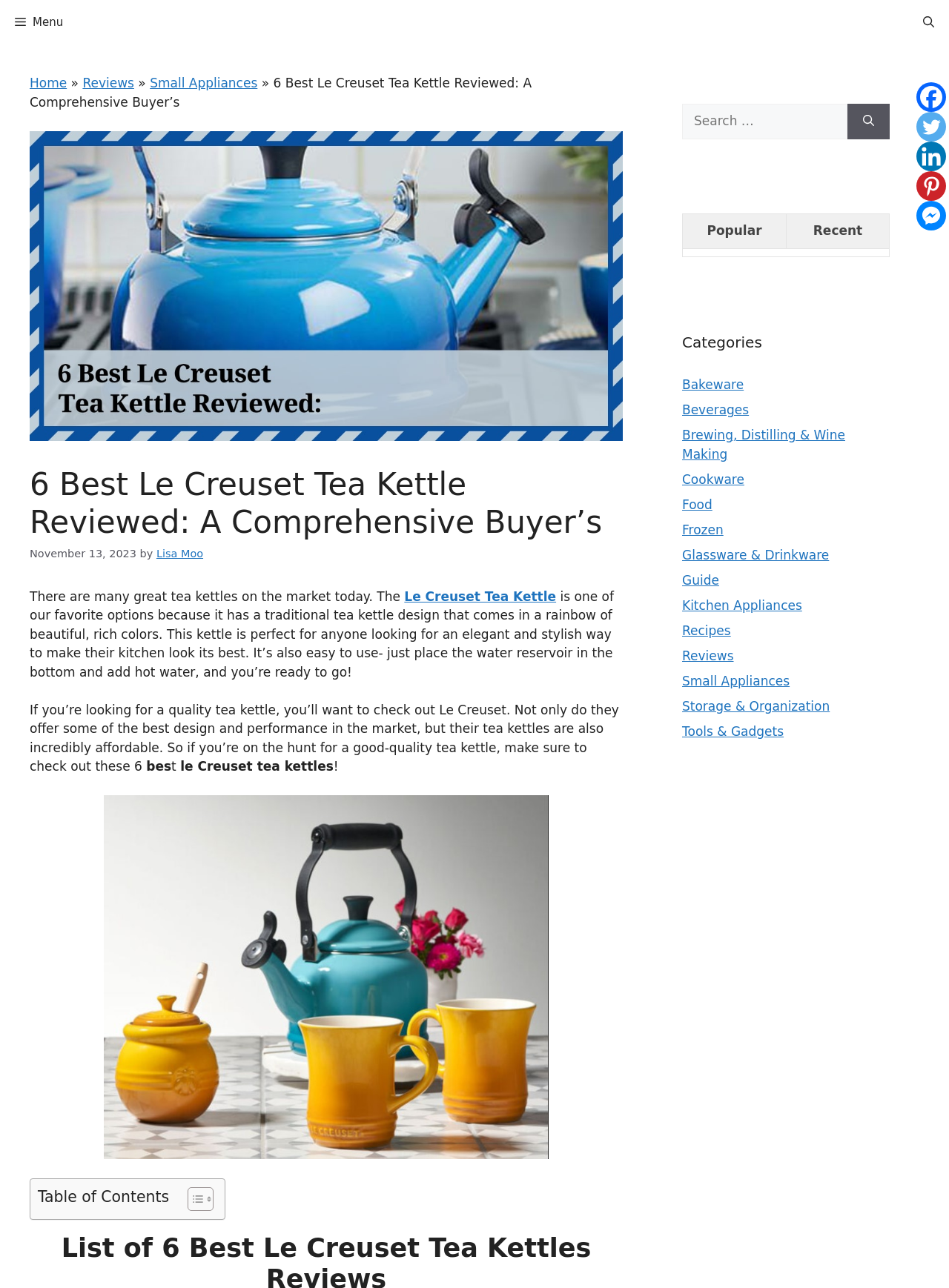Locate the bounding box coordinates of the area where you should click to accomplish the instruction: "Search for something".

[0.719, 0.081, 0.893, 0.108]